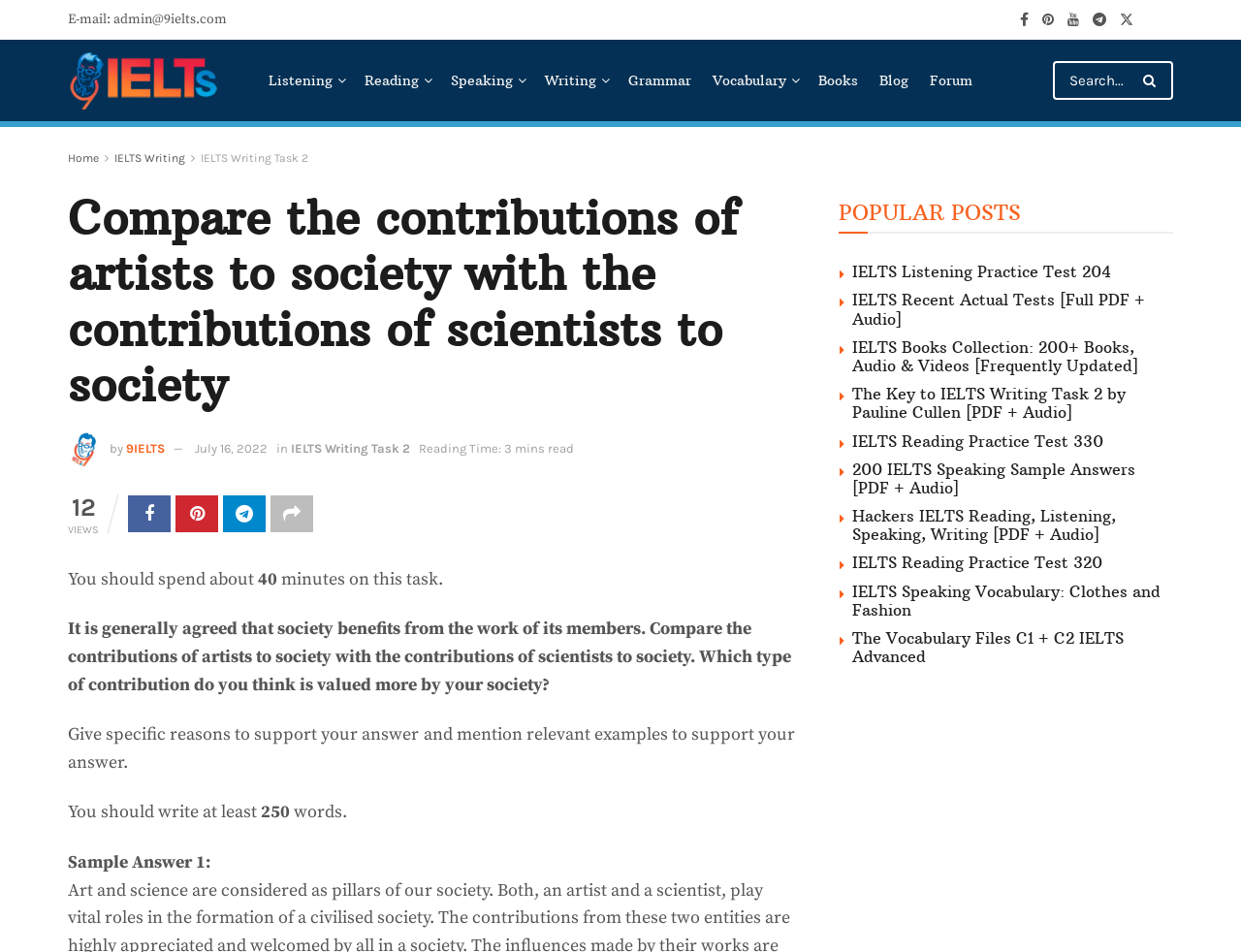Answer briefly with one word or phrase:
What is the minimum word count for the writing task?

250 words